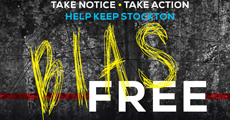Describe all the important aspects and features visible in the image.

The image prominently displays the message "BIAS FREE" in bold, impactful lettering against a textured gray background, visually conveying a strong commitment to inclusivity and fairness. Above the main message, the phrases "TAKE NOTICE • TAKE ACTION" and "HELP KEEP STOCKTON" are illustrated in a smaller font, urging viewers to actively participate in promoting an environment free from bias. This artwork embodies Stockton University’s dedication to fostering a community where every individual is respected and valued, aligning with the institution's broader values of integrity, dedication, and excellence.